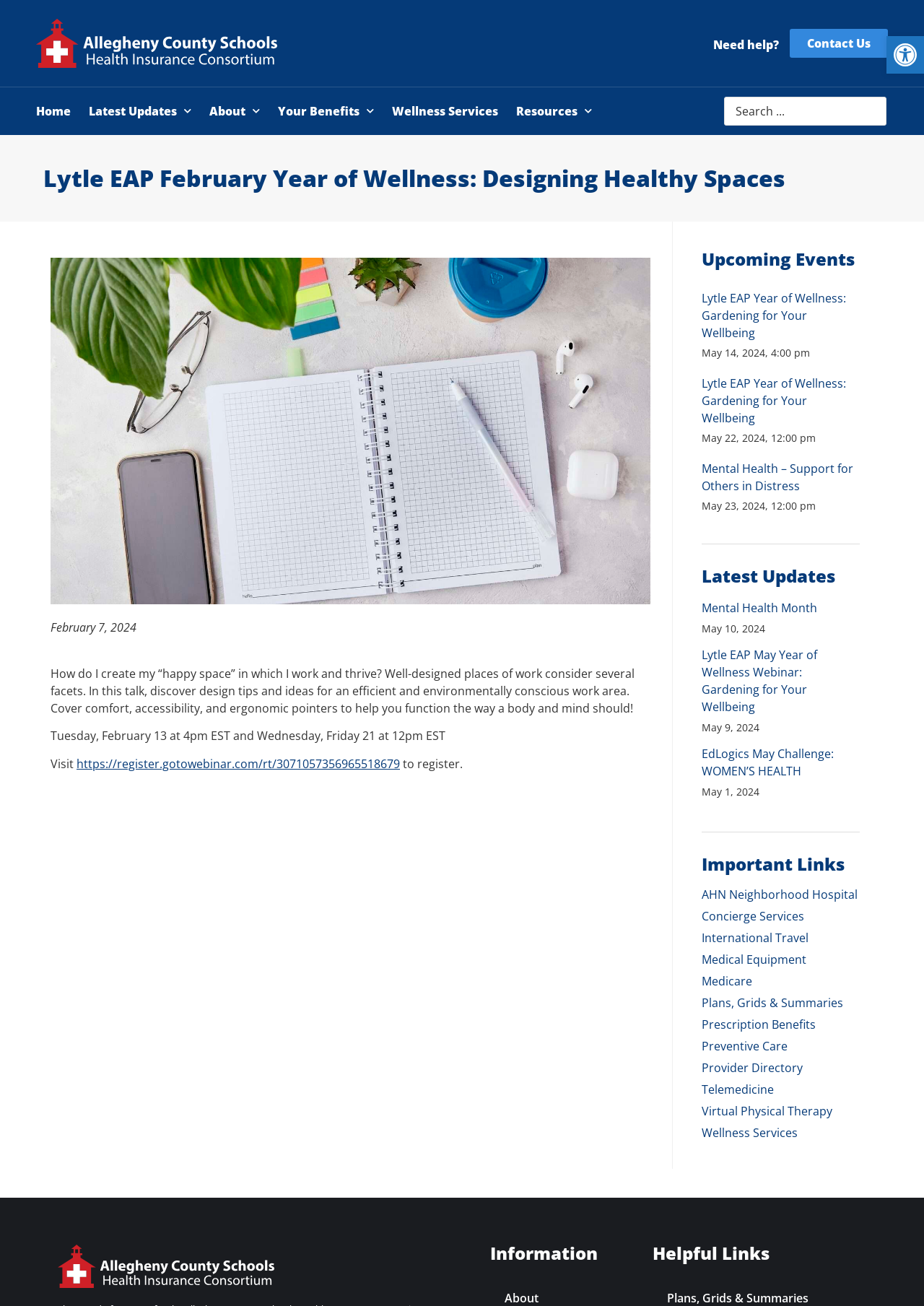Specify the bounding box coordinates of the area that needs to be clicked to achieve the following instruction: "Search for something".

[0.784, 0.074, 0.959, 0.096]